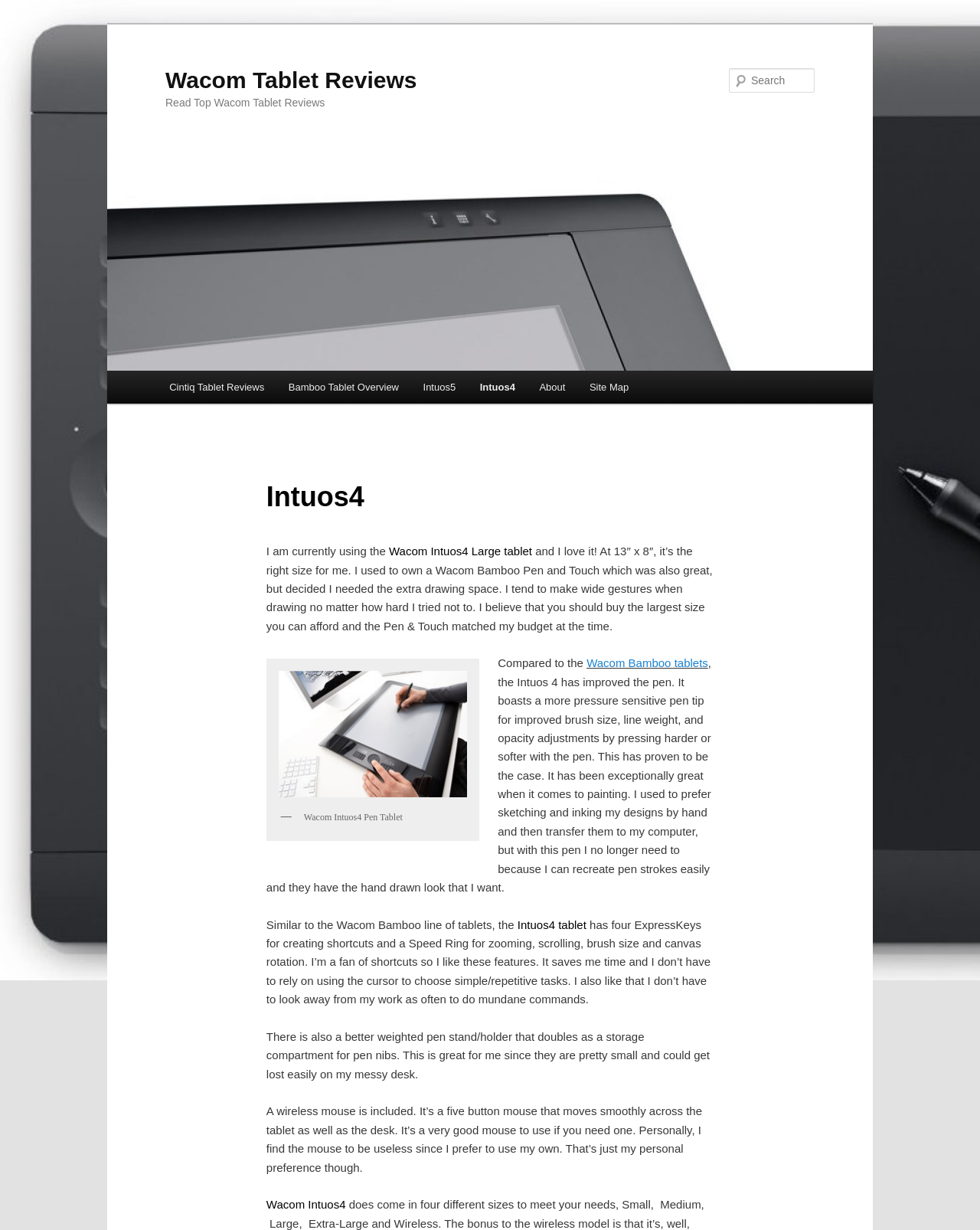Can you provide the bounding box coordinates for the element that should be clicked to implement the instruction: "Read Top Wacom Tablet Reviews"?

[0.169, 0.076, 0.62, 0.091]